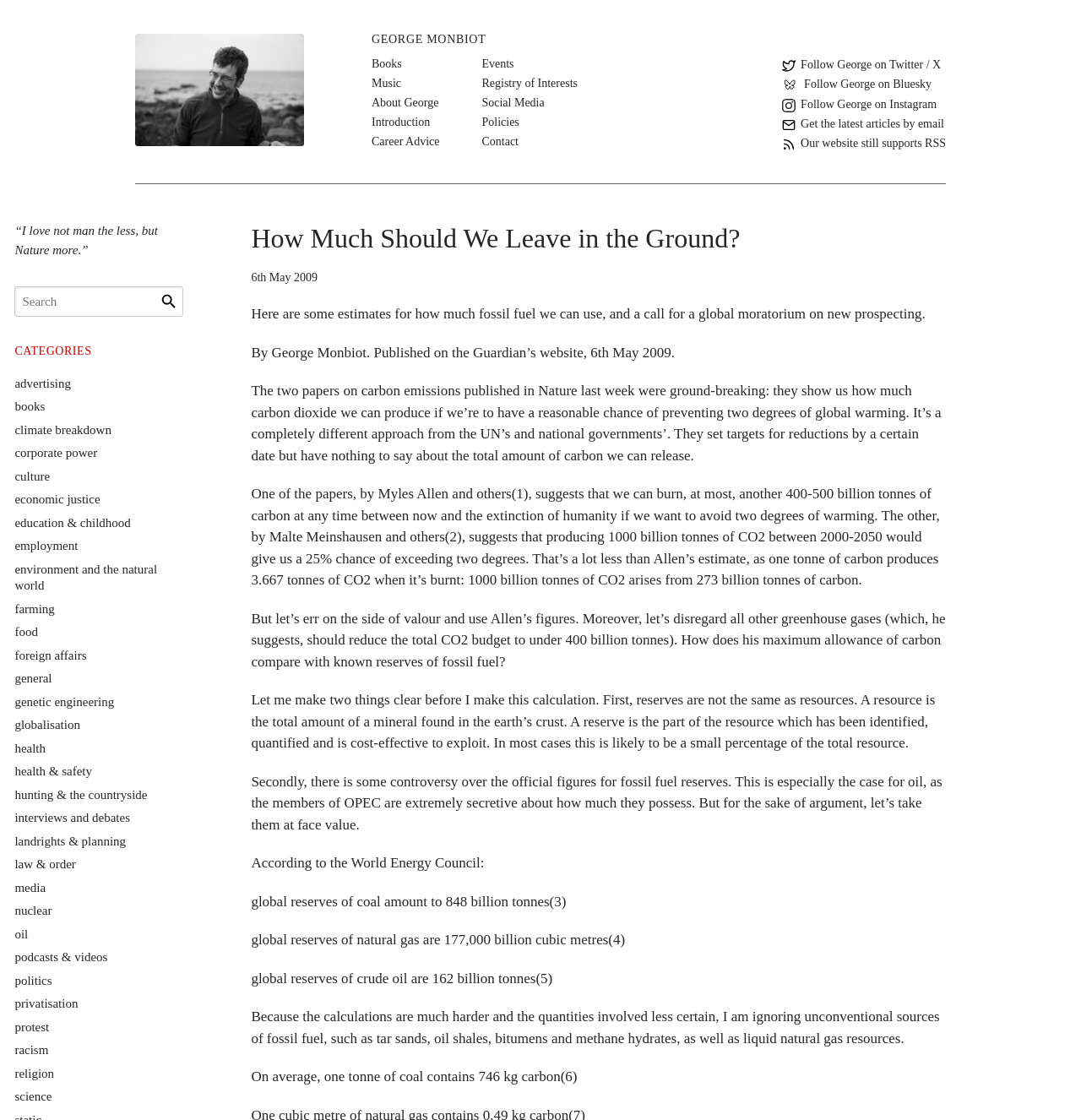Locate the bounding box coordinates of the element to click to perform the following action: 'Follow George on Twitter'. The coordinates should be given as four float values between 0 and 1, in the form of [left, top, right, bottom].

[0.724, 0.05, 0.87, 0.066]